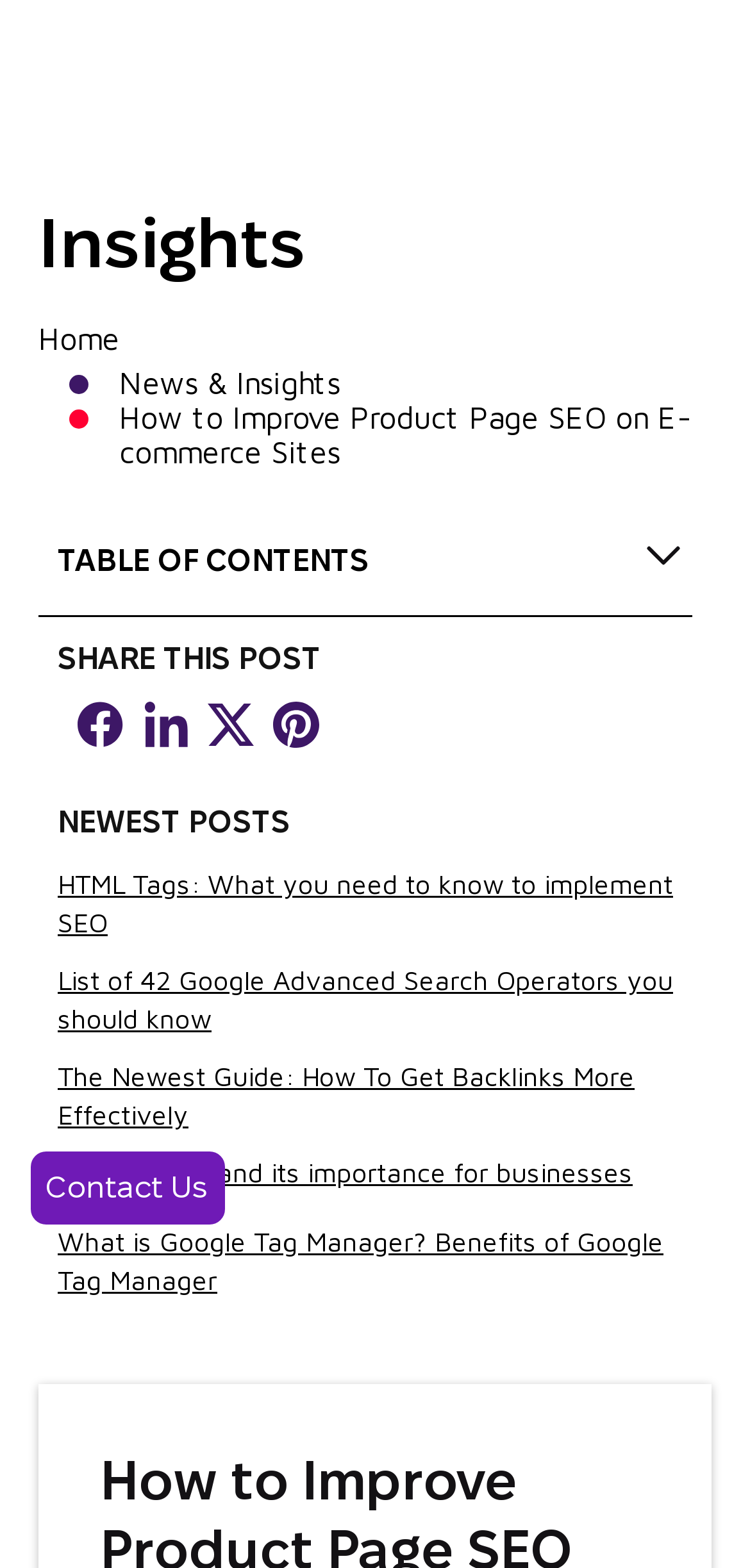What is the purpose of the SHARE THIS POST section?
Please provide a single word or phrase as your answer based on the image.

Sharing the post